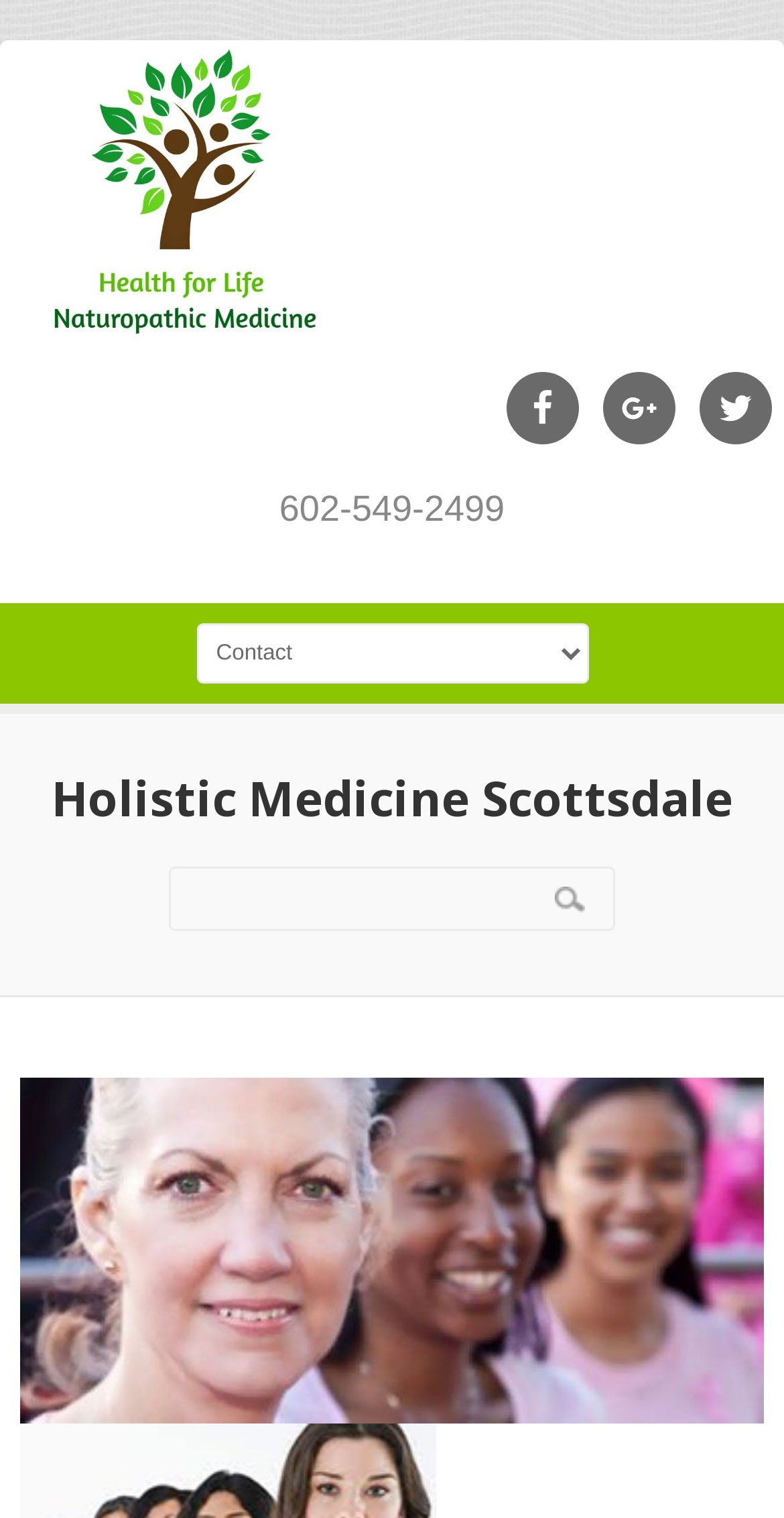Using the information from the screenshot, answer the following question thoroughly:
What social media platforms are linked on the webpage?

I found the social media links by looking at the link elements on the webpage. There are three link elements with images, located at coordinates [0.646, 0.245, 0.738, 0.293], [0.769, 0.245, 0.862, 0.293], and [0.892, 0.245, 0.985, 0.293]. The images associated with these links are labeled as 'Facebook', 'Google+', and 'Twitter', respectively.